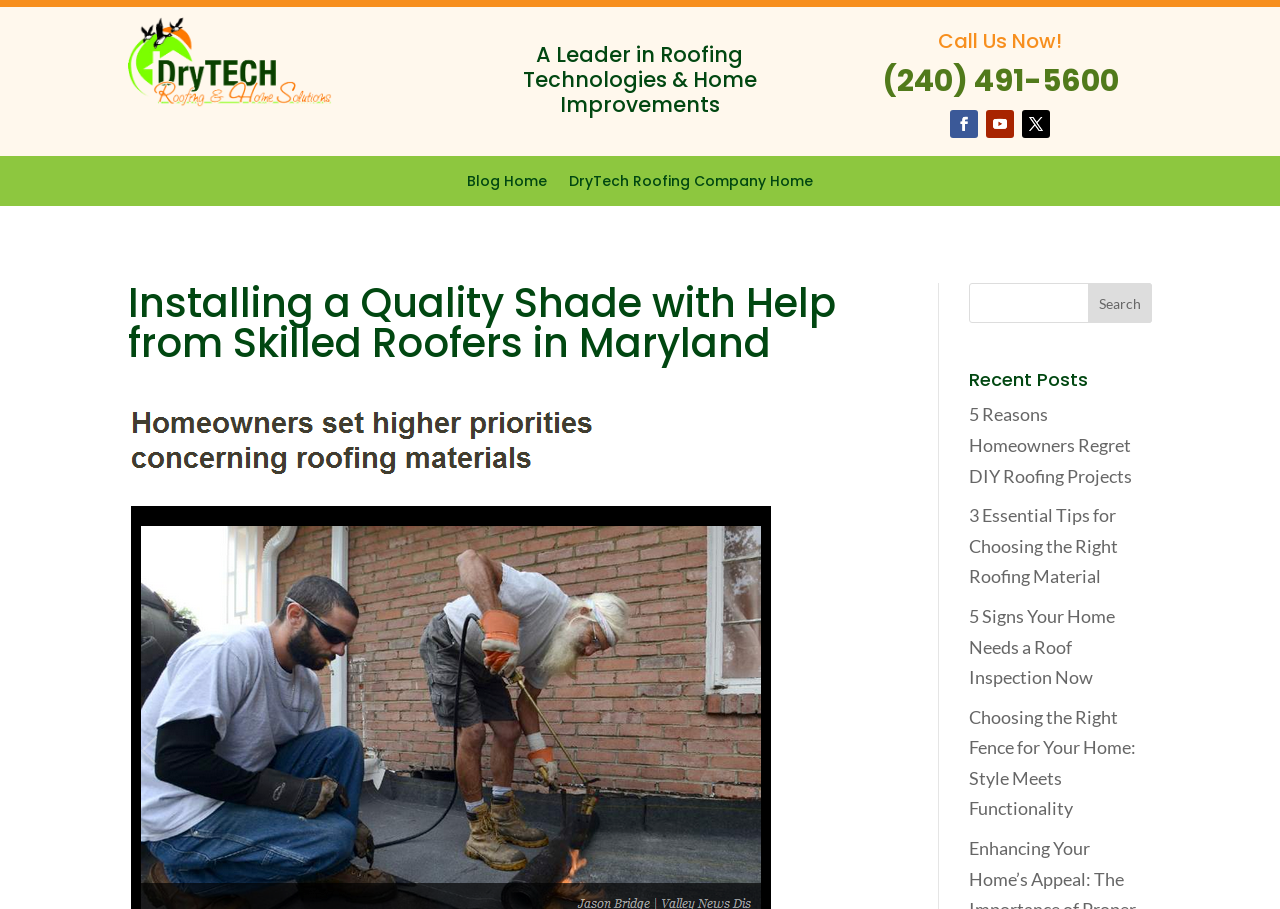Illustrate the webpage's structure and main components comprehensively.

The webpage is about DryTech Roofing Company, a roofing service provider in Maryland. At the top-left corner, there is a logo image of "DryTech Roofing and Home". Below the logo, there is a heading that reads "A Leader in Roofing Technologies & Home Improvements". To the right of this heading, there are three headings in a row, "Call Us Now!", "(240) 491-5600", and three social media links represented by icons.

Below these elements, there is a navigation menu with two links, "Blog Home" and "DryTech Roofing Company Home". The main heading of the webpage, "Installing a Quality Shade with Help from Skilled Roofers in Maryland", is located at the top-center of the page.

On the right side of the page, there is a search bar with a textbox and a "Search" button. Below the search bar, there is a heading "Recent Posts" followed by four links to blog articles, including "5 Reasons Homeowners Regret DIY Roofing Projects", "3 Essential Tips for Choosing the Right Roofing Material", "5 Signs Your Home Needs a Roof Inspection Now", and "Choosing the Right Fence for Your Home: Style Meets Functionality".